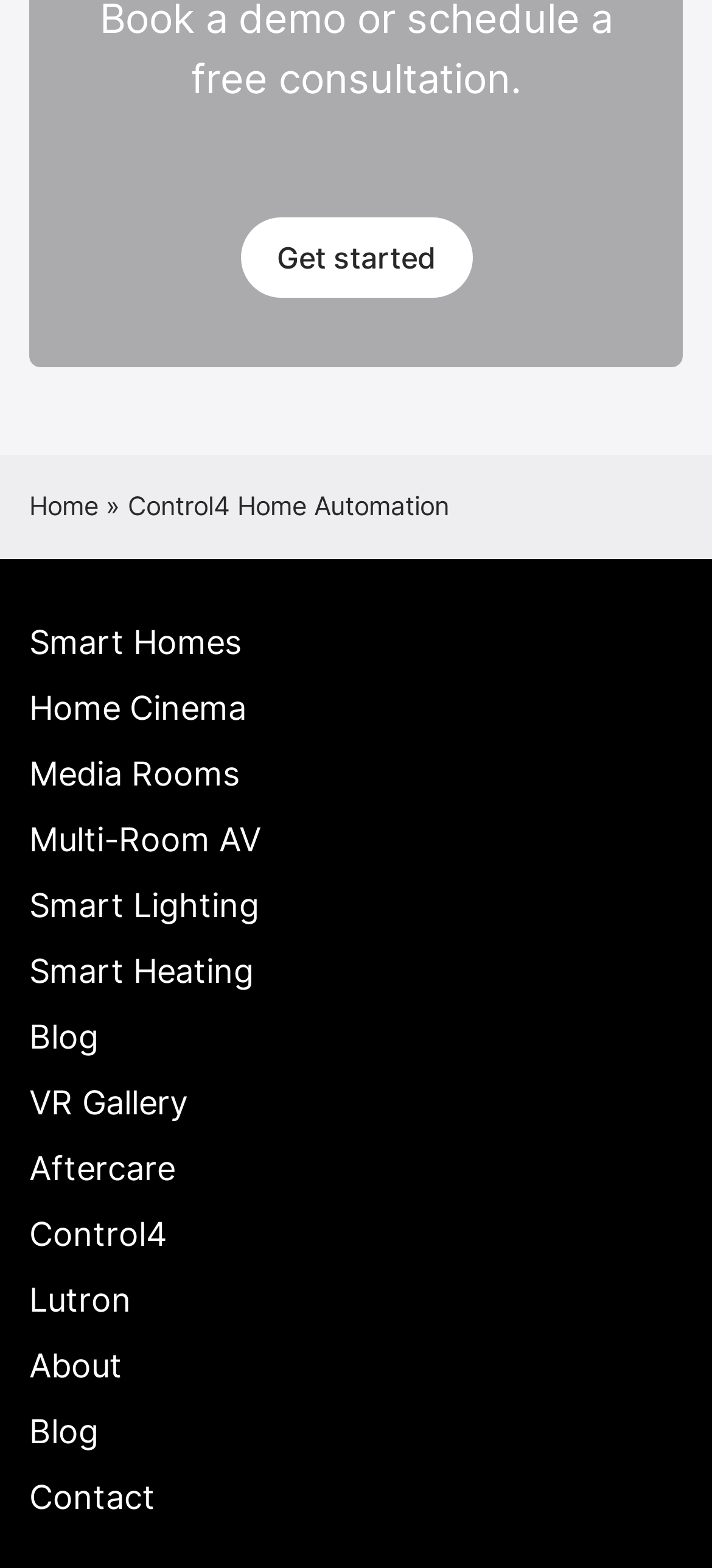Pinpoint the bounding box coordinates of the clickable area needed to execute the instruction: "Click on Get started". The coordinates should be specified as four float numbers between 0 and 1, i.e., [left, top, right, bottom].

[0.337, 0.139, 0.663, 0.19]